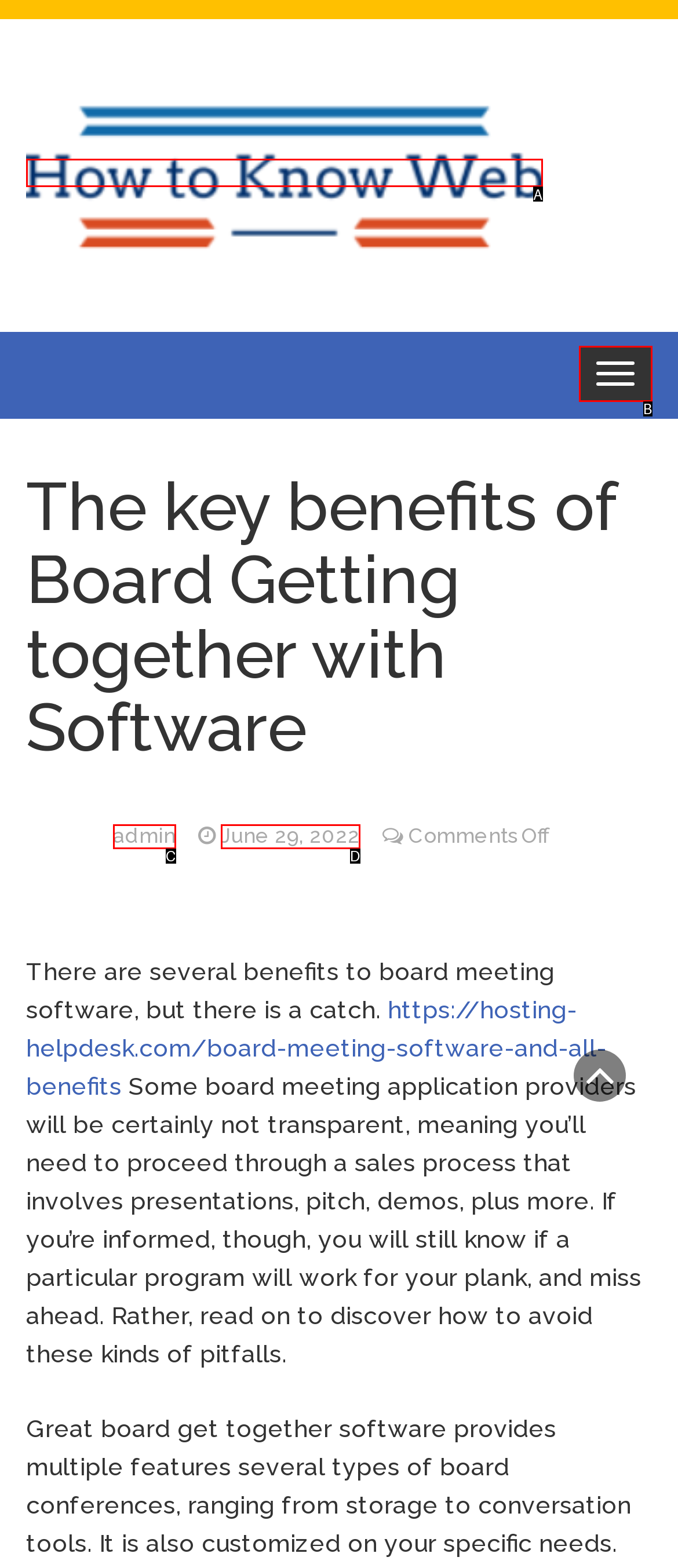Match the description to the correct option: June 29, 2022
Provide the letter of the matching option directly.

D